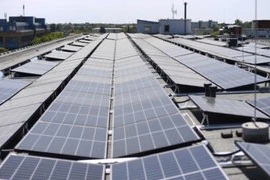What is the goal of the EU Solar Rooftop Standard?
Please provide a comprehensive answer based on the details in the screenshot.

The goal of the EU Solar Rooftop Standard is to significantly increase the installation of photovoltaic systems across Europe, as mentioned in the caption. This initiative aims to promote the use of renewable energy sources and reduce carbon emissions.